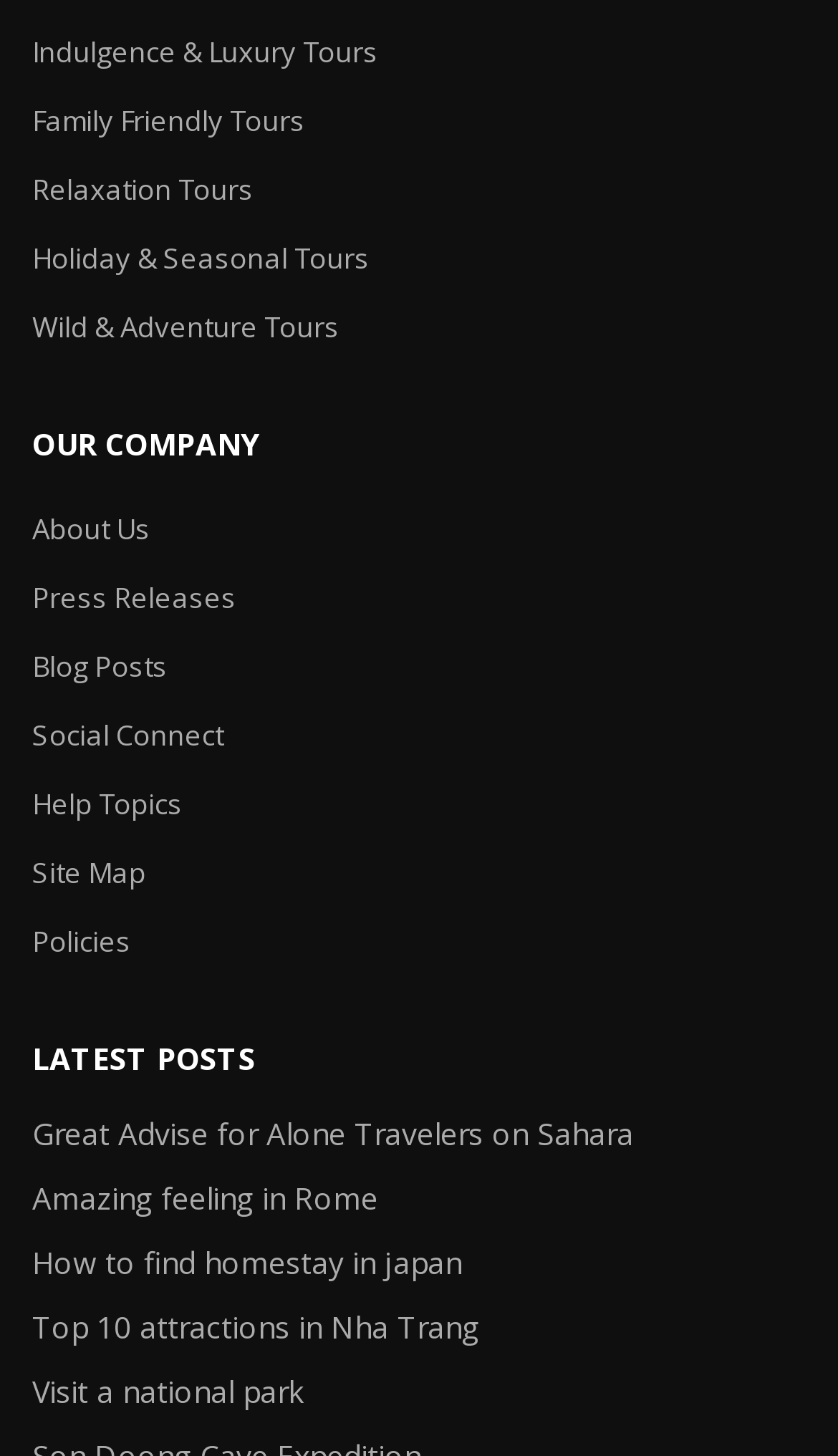Show me the bounding box coordinates of the clickable region to achieve the task as per the instruction: "View Great Advise for Alone Travelers on Sahara".

[0.038, 0.764, 0.756, 0.792]